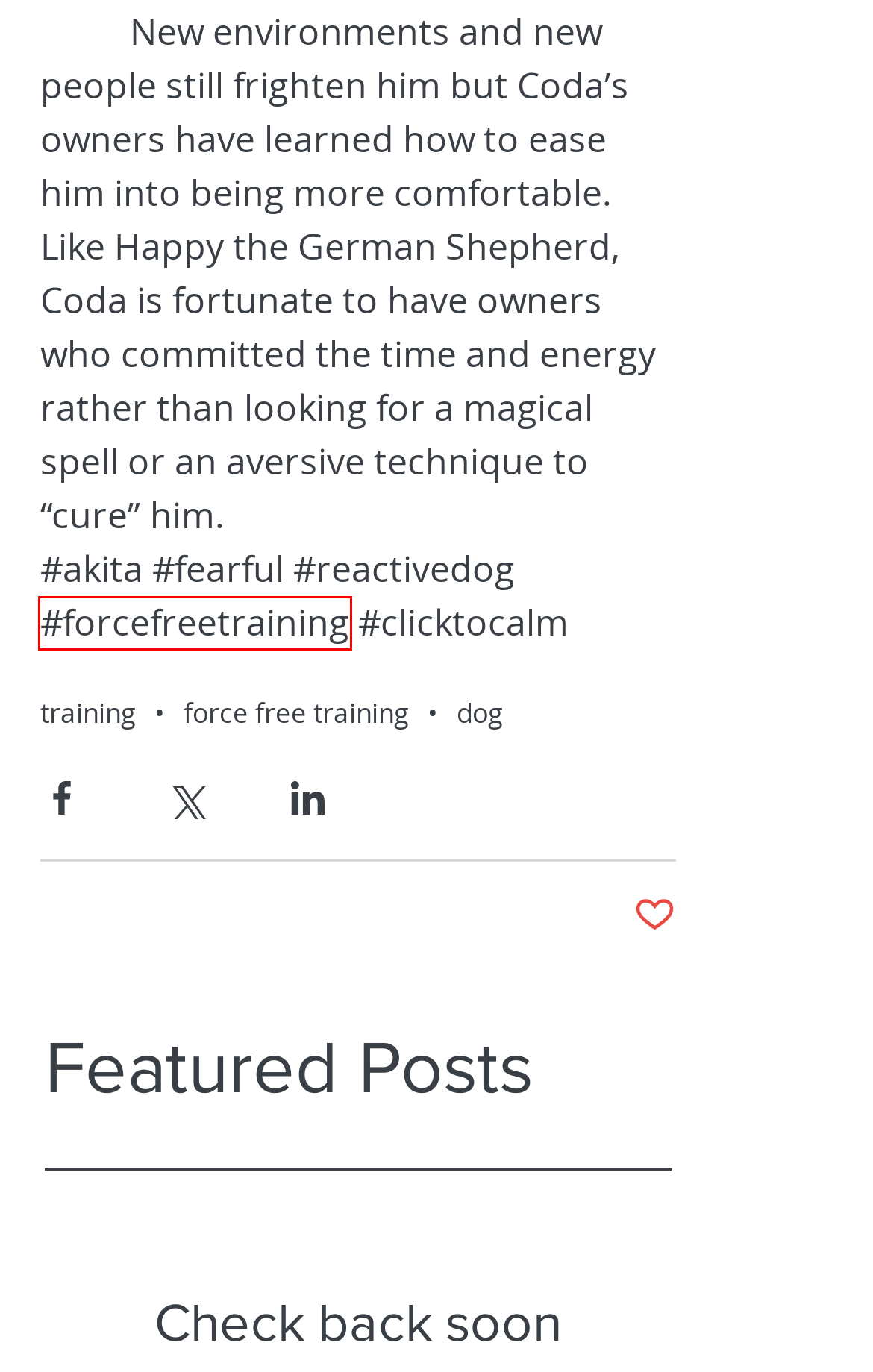A screenshot of a webpage is given with a red bounding box around a UI element. Choose the description that best matches the new webpage shown after clicking the element within the red bounding box. Here are the candidates:
A. January - 2018
B. #clicktocalm
C. #fearful
D. #akita
E. #reactivedog
F. The Blame Game: Dog Training as Couples Therapy?
G. #forcefreetraining
H. training

G